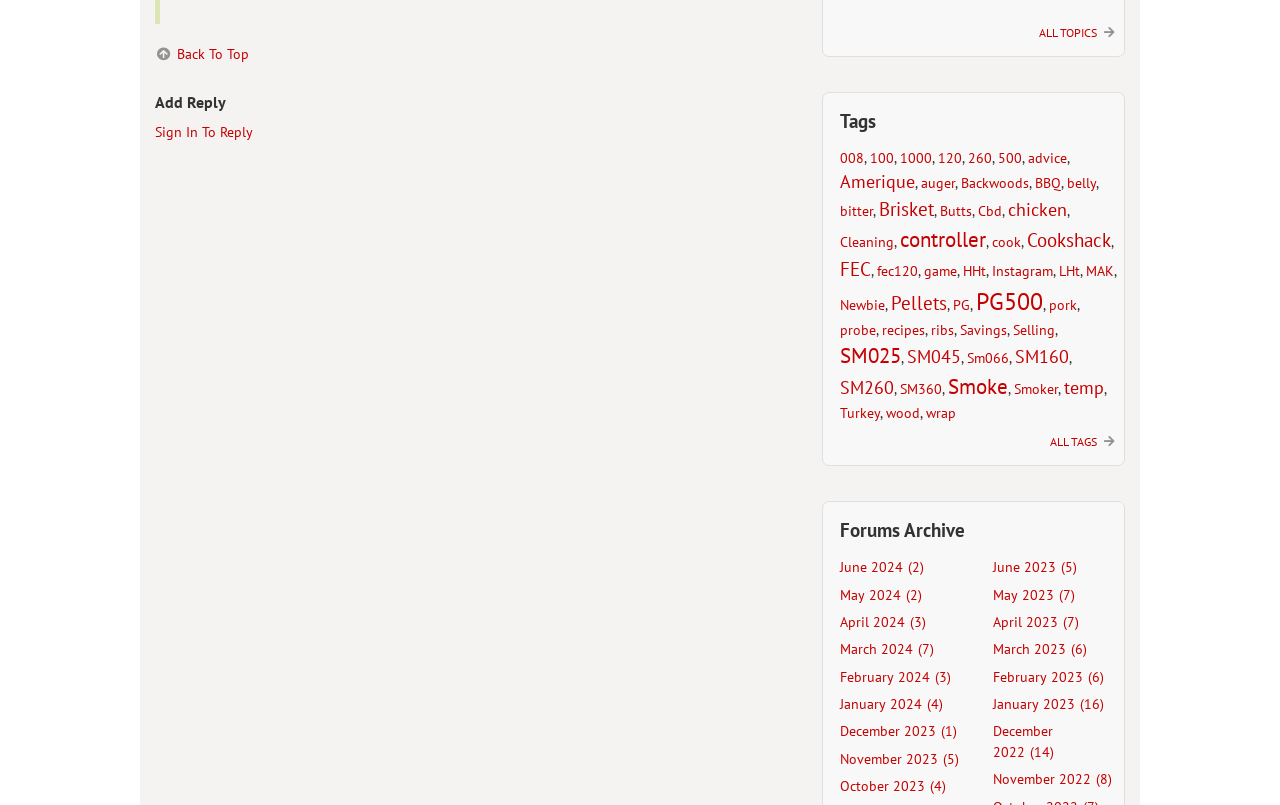What is the text of the second heading on the webpage? Observe the screenshot and provide a one-word or short phrase answer.

Forums Archive